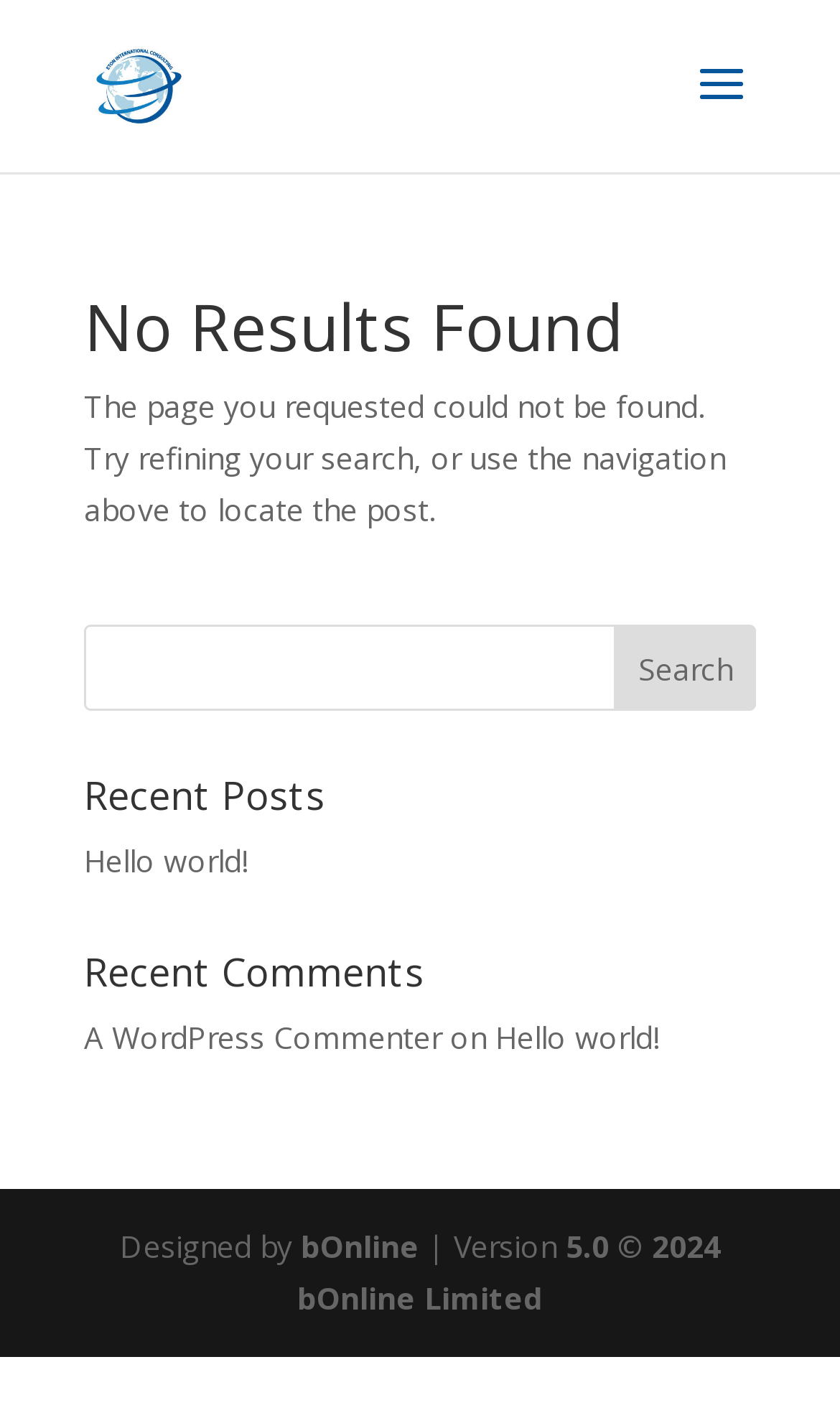Summarize the webpage with a detailed and informative caption.

The webpage displays a 404 error message, indicating that the requested page could not be found. At the top, there is a link to "Eton International Consulting Ltd" accompanied by an image with the same name, positioned slightly above the link. 

Below this, there is an article section that occupies most of the page. Within this section, a heading "No Results Found" is displayed, followed by a paragraph of text explaining that the requested page could not be found and suggesting refining the search or using the navigation above to locate the post.

Underneath the article section, there is a search bar with a textbox and a "Search" button. 

Further down, there are two headings, "Recent Posts" and "Recent Comments", each followed by links to specific posts and comments. The "Recent Posts" section has a link to "Hello world!", while the "Recent Comments" section has a link to "A WordPress Commenter" and another link to "Hello world!".

At the bottom of the page, there is a footer section with copyright information, including a link to "bOnline" and a version number.